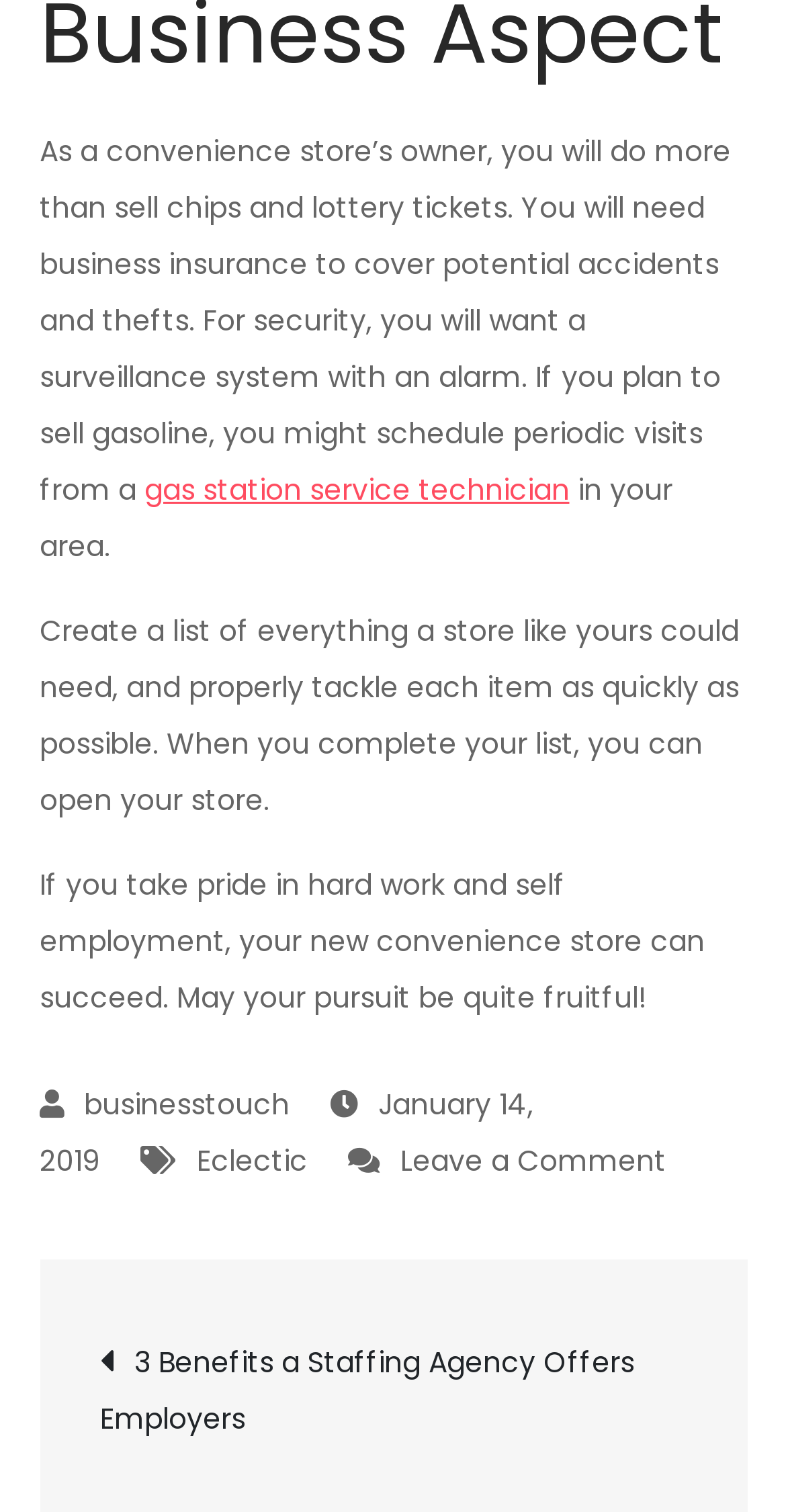What is the tone of the final sentence of the webpage?
Please answer the question with a detailed and comprehensive explanation.

The final sentence of the webpage reads 'May your pursuit be quite fruitful!' which has an encouraging and motivational tone, suggesting that the author is wishing the reader success in their endeavor.